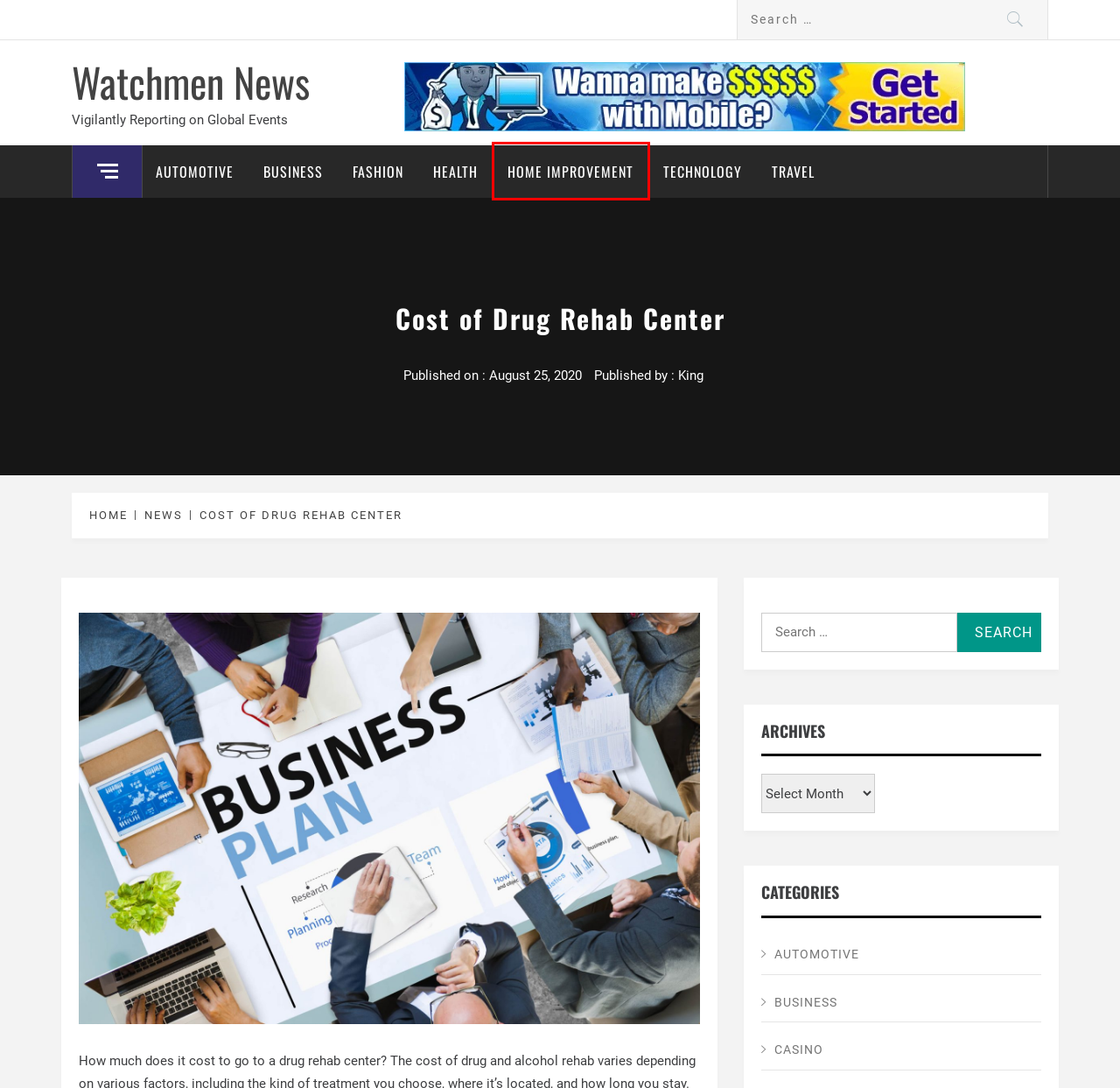You have a screenshot of a webpage with a red rectangle bounding box around an element. Identify the best matching webpage description for the new page that appears after clicking the element in the bounding box. The descriptions are:
A. Casino Archives - Watchmen News
B. Travel Archives - Watchmen News
C. News Archives - Watchmen News
D. Fashion Archives - Watchmen News
E. Watchmen News - Vigilantly Reporting on Global Events
F. Technology Archives - Watchmen News
G. Home Improvement Archives - Watchmen News
H. Business Archives - Watchmen News

G